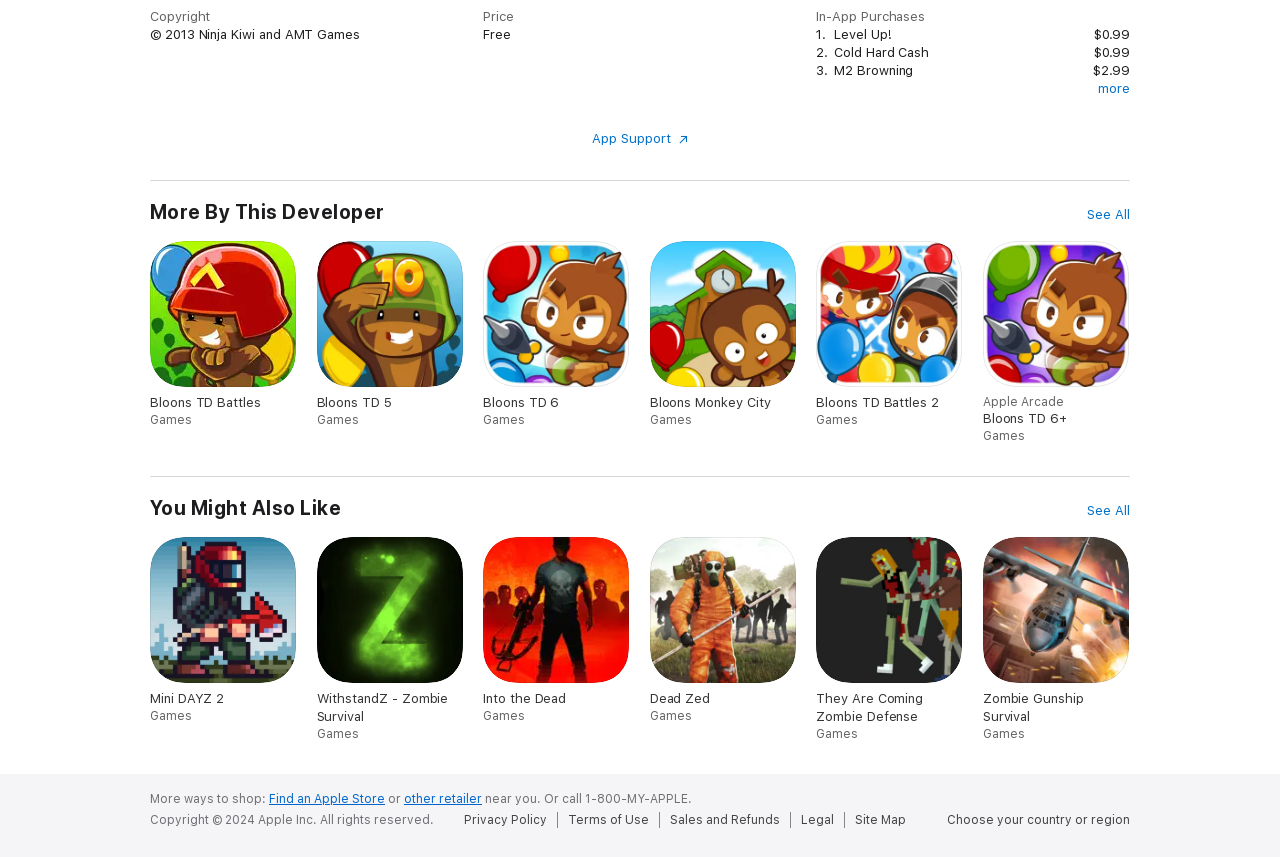Please provide a one-word or short phrase answer to the question:
What is the name of the Apple service mentioned on the webpage?

Apple Arcade